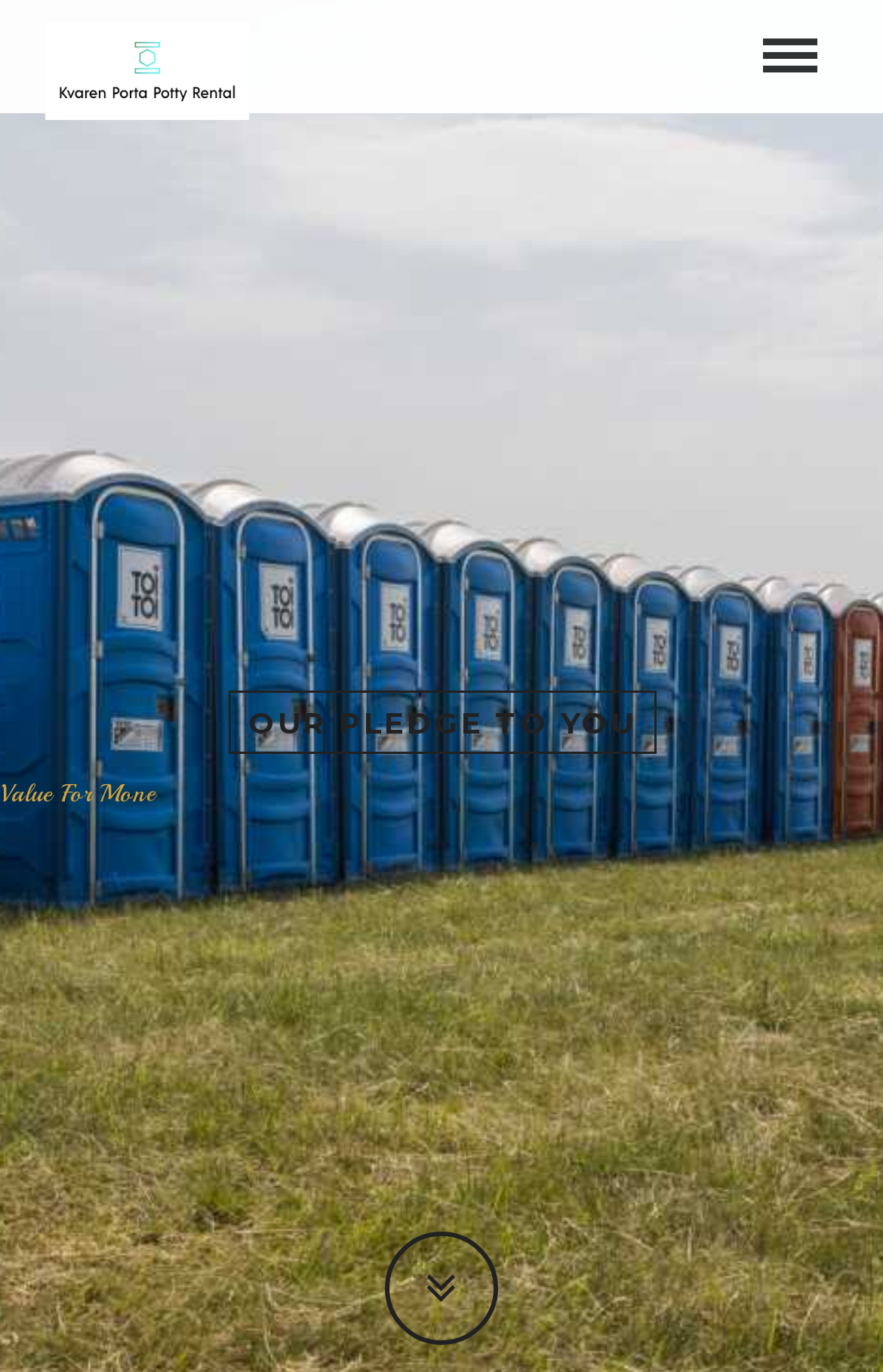What is the name of the company?
Make sure to answer the question with a detailed and comprehensive explanation.

The name of the company can be found in the top-left corner of the webpage, where it says 'Kvaren Porta Potty Rental - Portable Toilet Supplier'.